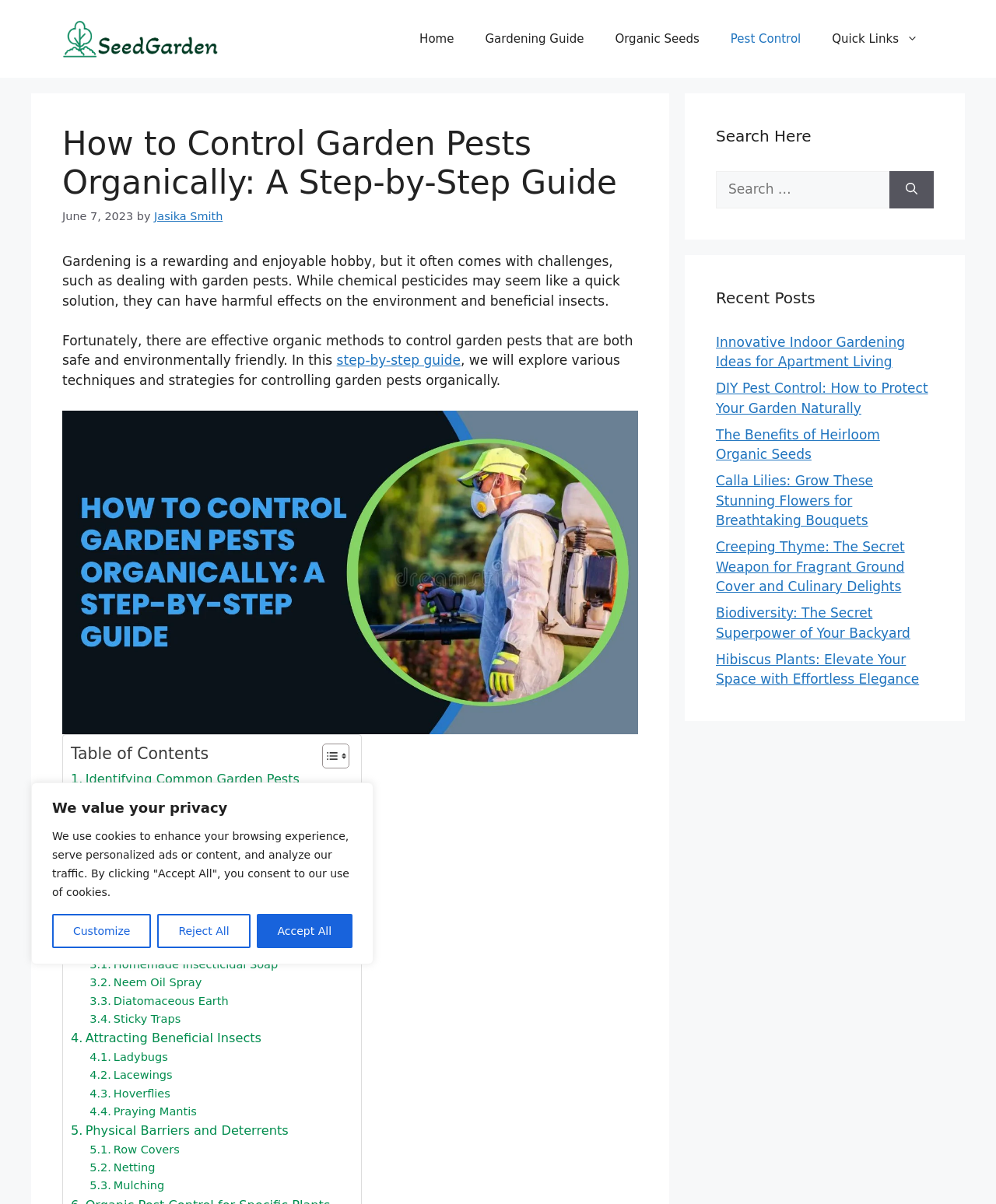What is the date of publication of the current article?
Answer the question with as much detail as you can, using the image as a reference.

The date of publication is mentioned below the main heading of the webpage, indicating that the current article was published on June 7, 2023.